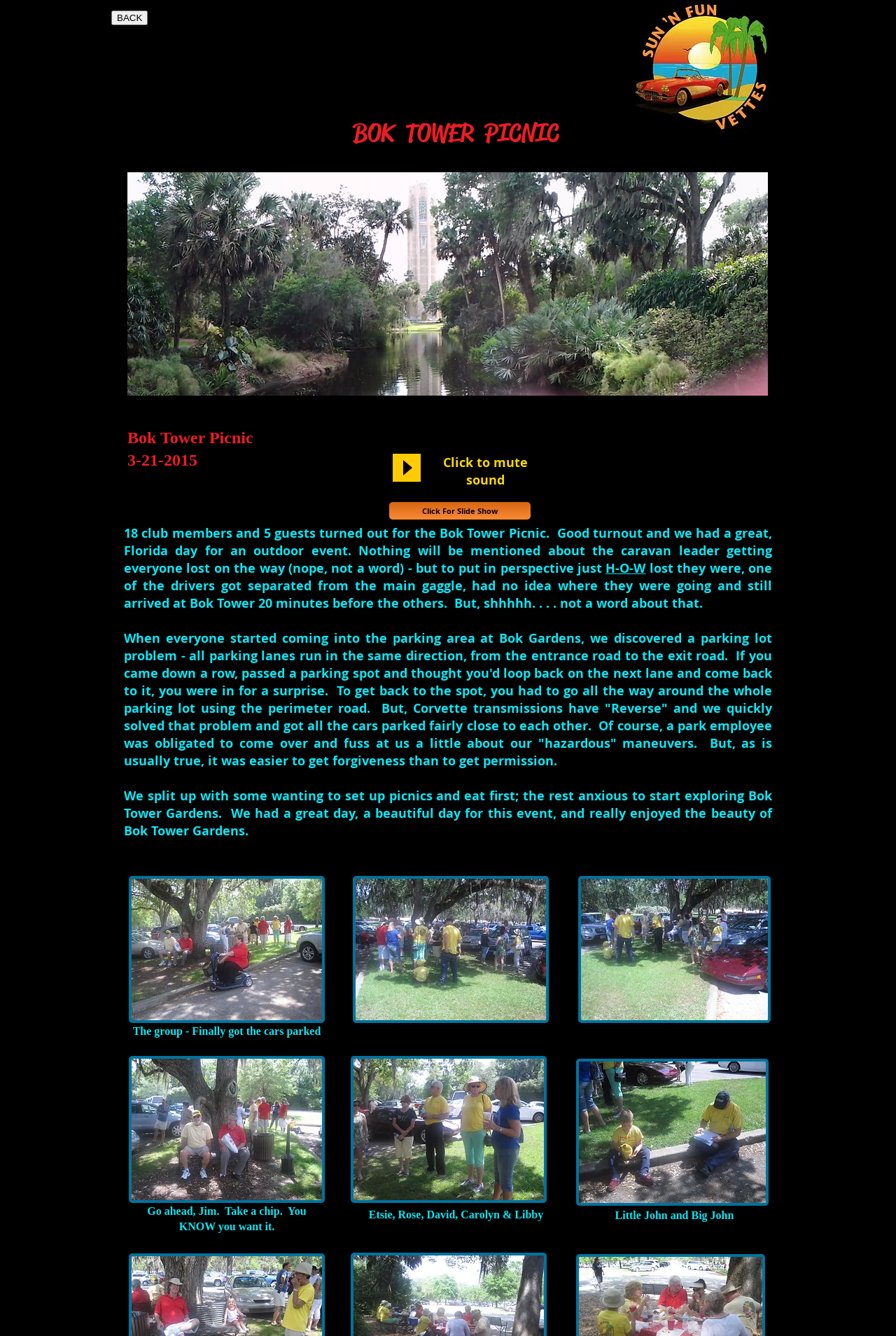How many images are on this webpage?
Give a single word or phrase as your answer by examining the image.

6